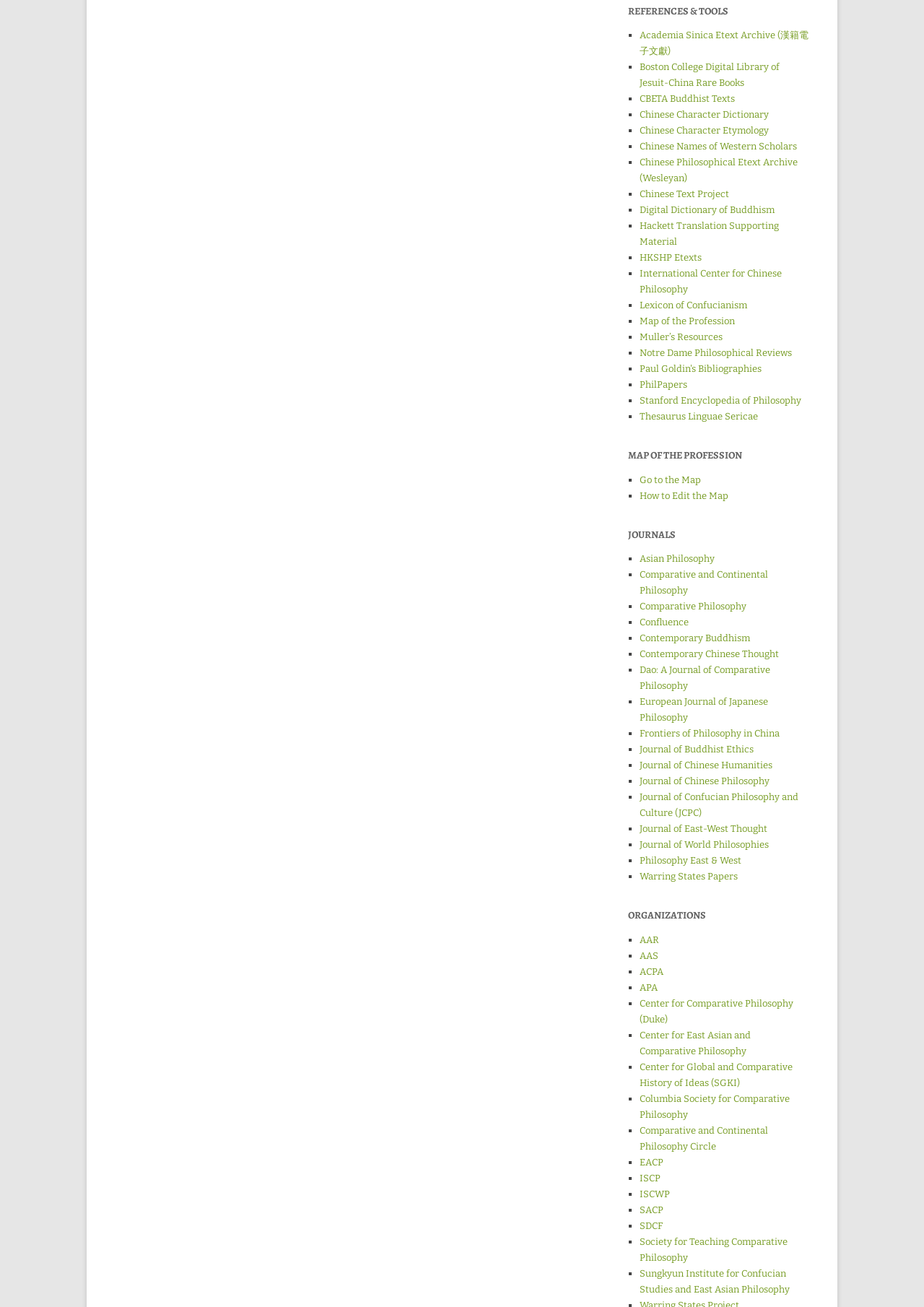Please identify the bounding box coordinates of where to click in order to follow the instruction: "View 'Asian Philosophy' journal".

[0.692, 0.423, 0.773, 0.432]